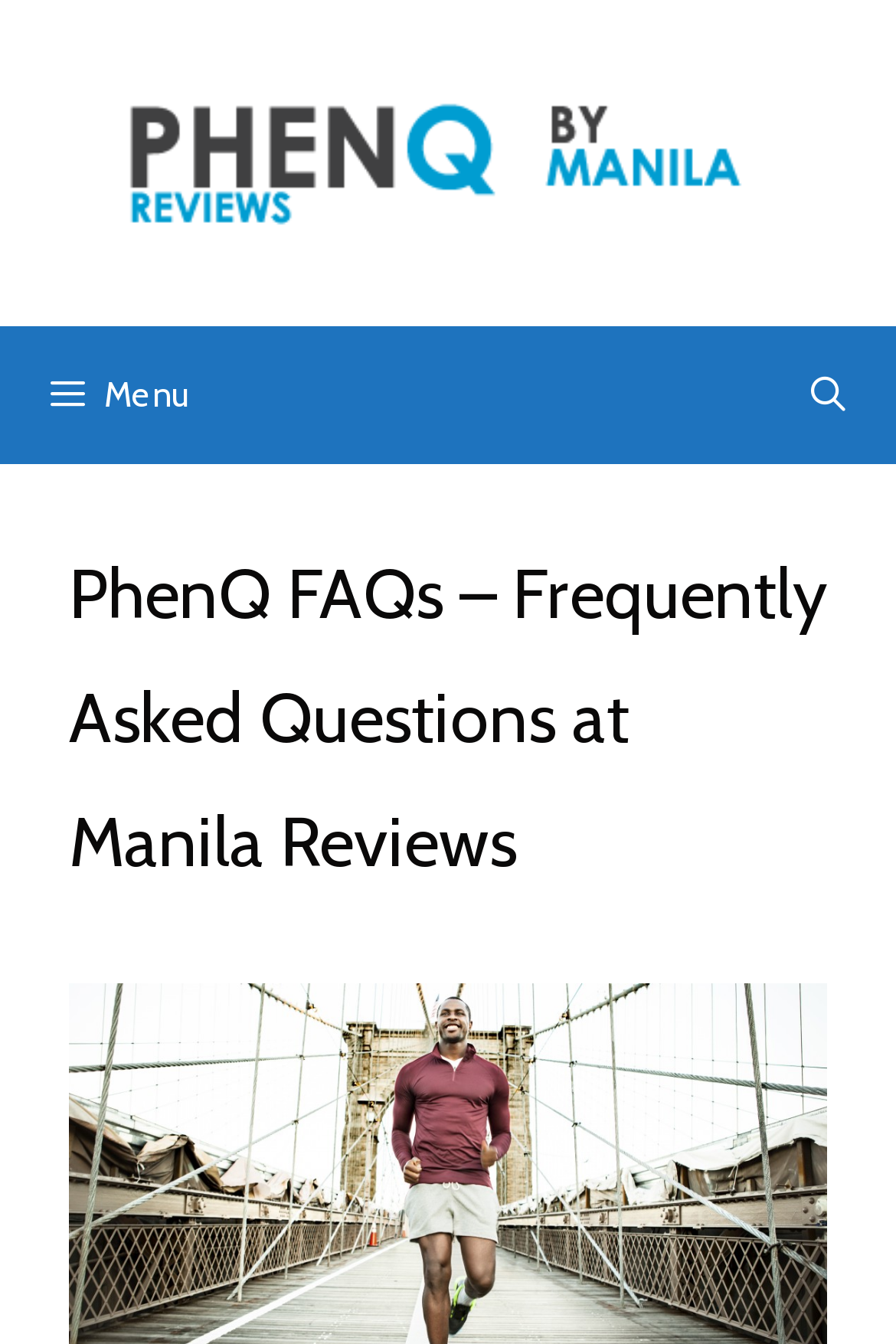Generate a detailed explanation of the webpage's features and information.

The webpage is about PhenQ FAQs, with a banner at the top displaying the site's name, "Manila Reviews", accompanied by an image of the same name. Below the banner, there is a navigation menu labeled "Primary" that spans the entire width of the page. The menu contains a link to open a search bar on the right side and a button with a menu icon on the left side, which controls the primary menu.

Underneath the navigation menu, there is a header section that takes up most of the page's width, containing a heading that reads "PhenQ FAQs – Frequently Asked Questions at Manila Reviews".